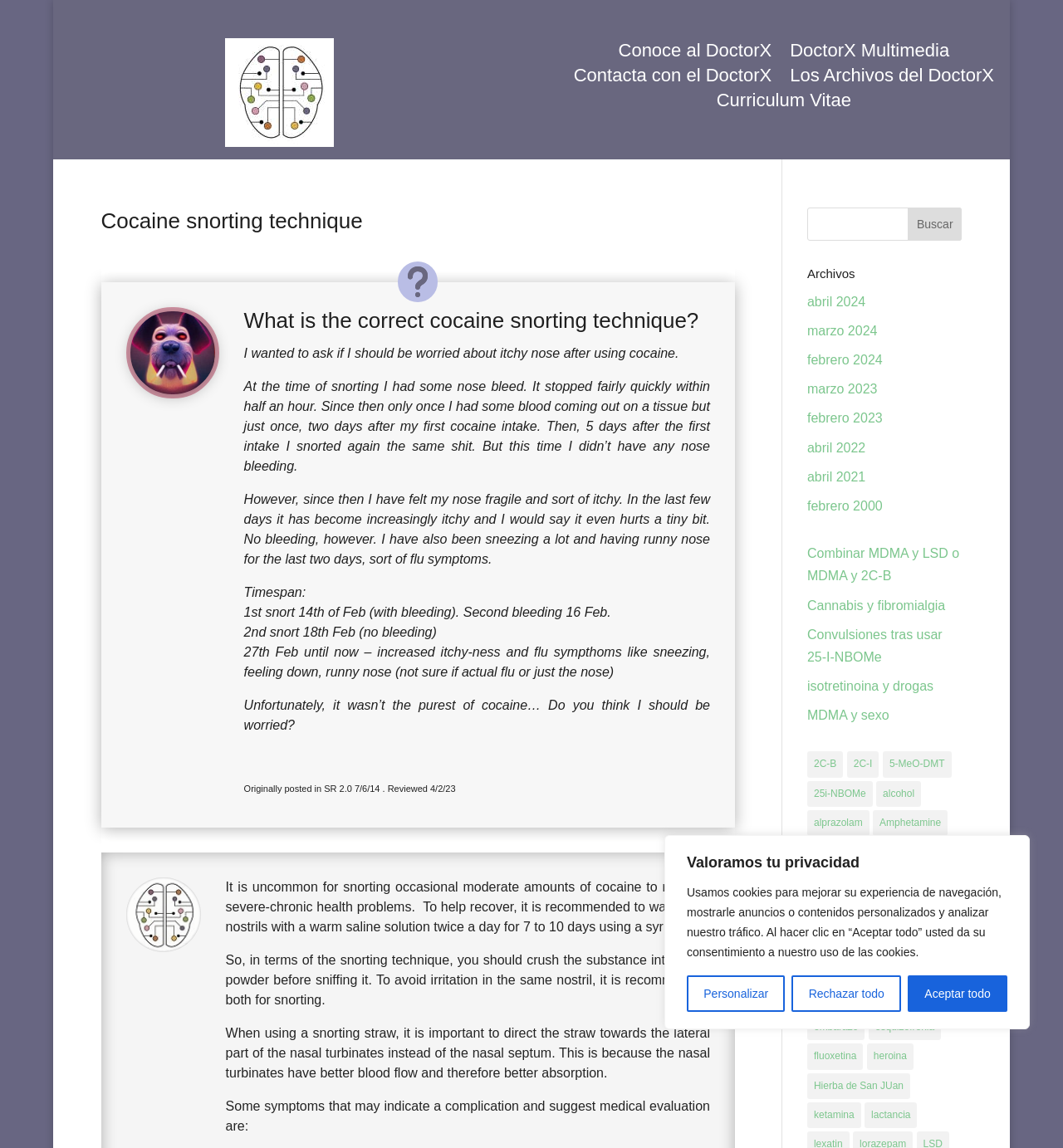Identify the bounding box coordinates of the specific part of the webpage to click to complete this instruction: "Click the 'Conoce al DoctorX' link".

[0.582, 0.039, 0.726, 0.055]